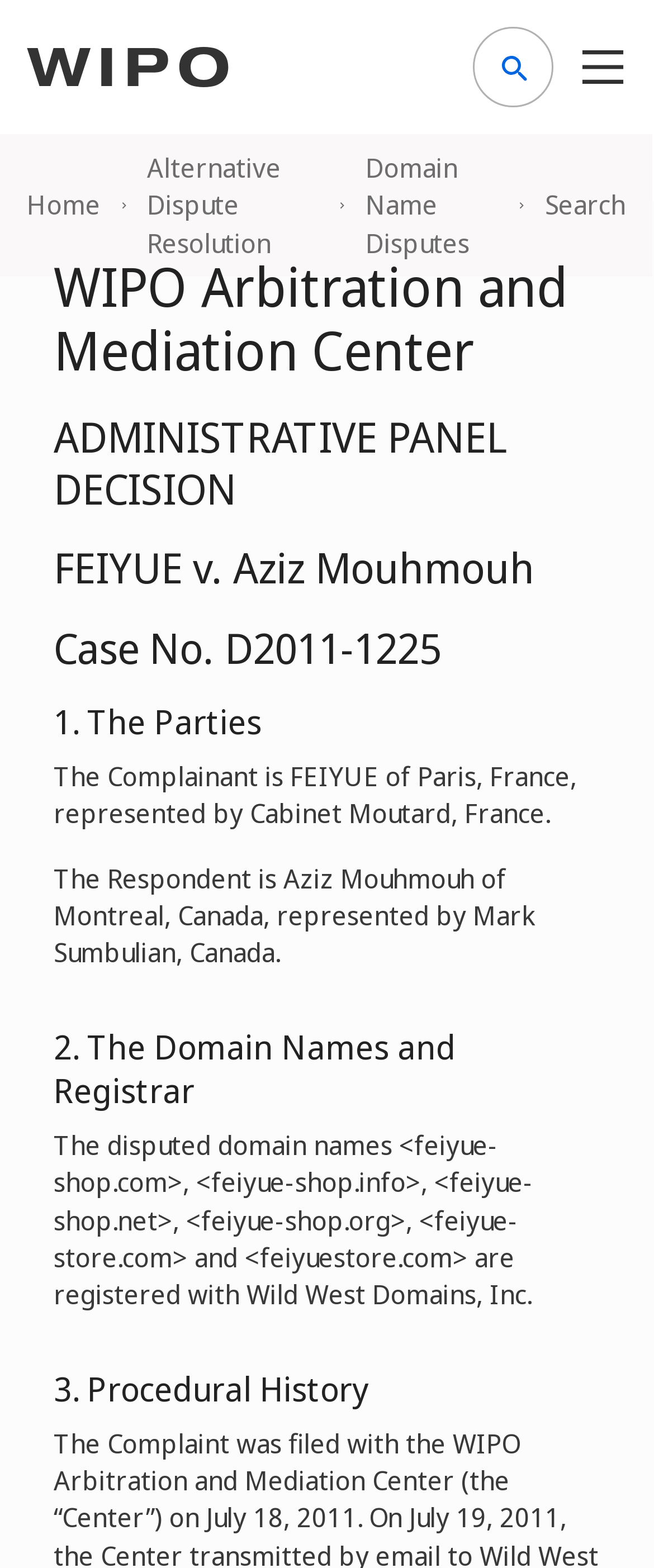Summarize the webpage in an elaborate manner.

The webpage is about a WIPO domain name decision, specifically case D2011-1225. At the top left, there is a small image, and to its right, there is a link. Below these elements, there is a row of links, including "Home", "Alternative Dispute Resolution", "Domain Name Disputes", and "Search", each accompanied by a small image. 

The main content of the webpage is divided into sections, each with a heading. The first heading is "WIPO Arbitration and Mediation Center", followed by "ADMINISTRATIVE PANEL DECISION", "FEIYUE v. Aziz Mouhmouh", "Case No. D2011-1225", and subsequent sections with headings such as "1. The Parties", "2. The Domain Names and Registrar", and "3. Procedural History". 

Under each heading, there are paragraphs of text providing details about the case. For example, under "1. The Parties", there is text describing the Complainant and the Respondent, including their names, locations, and representatives. Similarly, under "2. The Domain Names and Registrar", there is text listing the disputed domain names and their registrar.